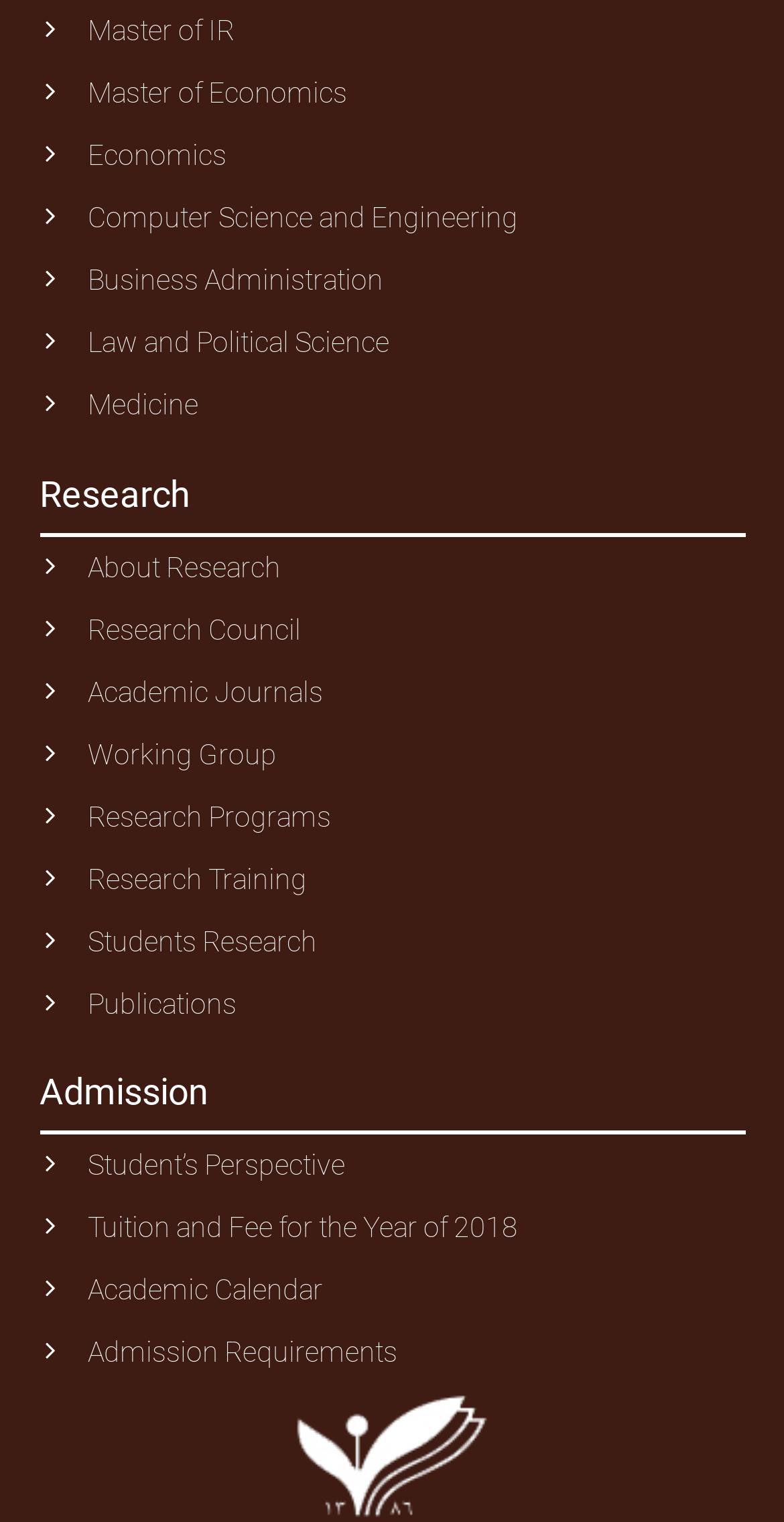What is the second research-related link?
Answer the question with as much detail as you can, using the image as a reference.

I looked at the links under the 'Research' heading and found that the second link is 'Research Council'. This link is located below the 'About Research' link and above the 'Academic Journals' link.